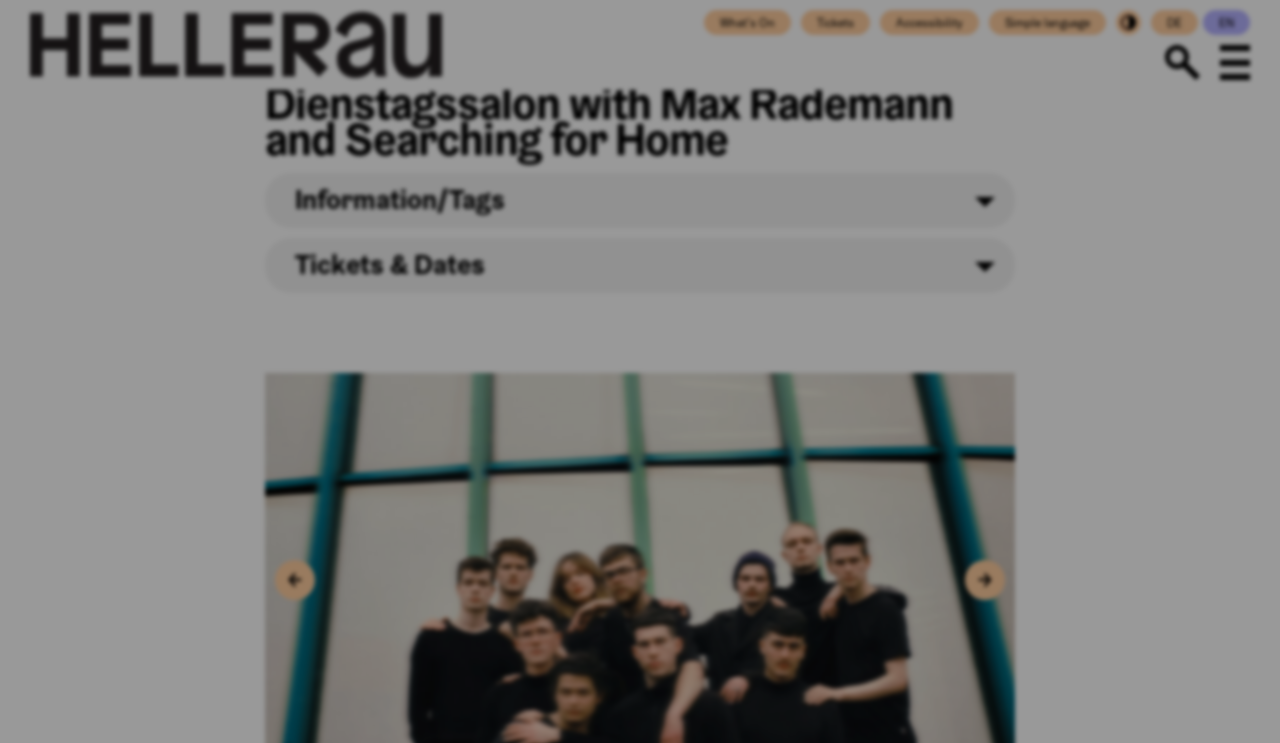What are the navigation arrows for?
Please provide a comprehensive answer based on the information in the image.

I noticed that there are two static text elements '←' and '→' at the bottom of the webpage, which are commonly used for pagination. Their bounding box coordinates are [0.225, 0.809, 0.236, 0.844] and [0.764, 0.809, 0.775, 0.844] respectively.